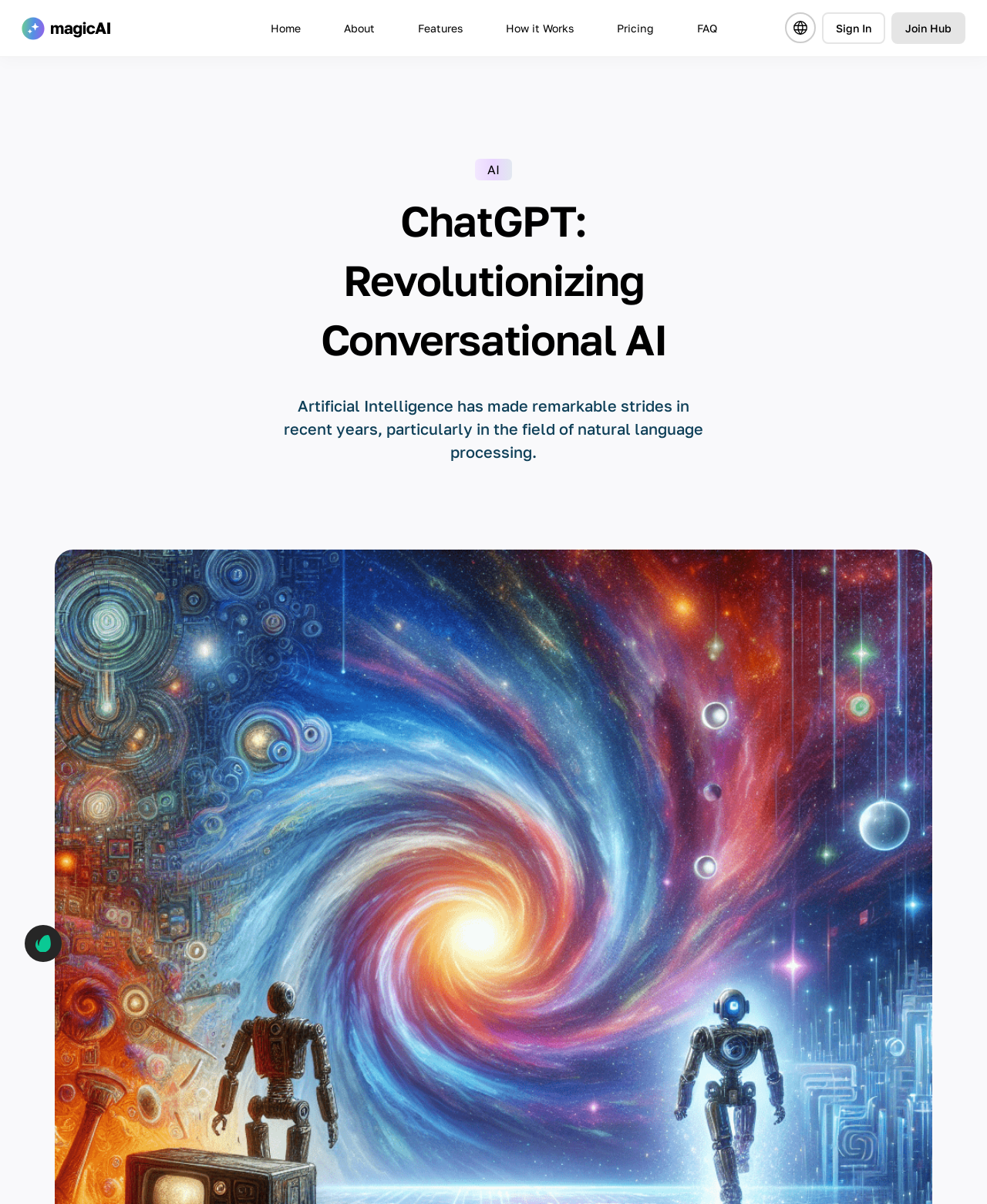Please determine the headline of the webpage and provide its content.

ChatGPT: Revolutionizing Conversational AI